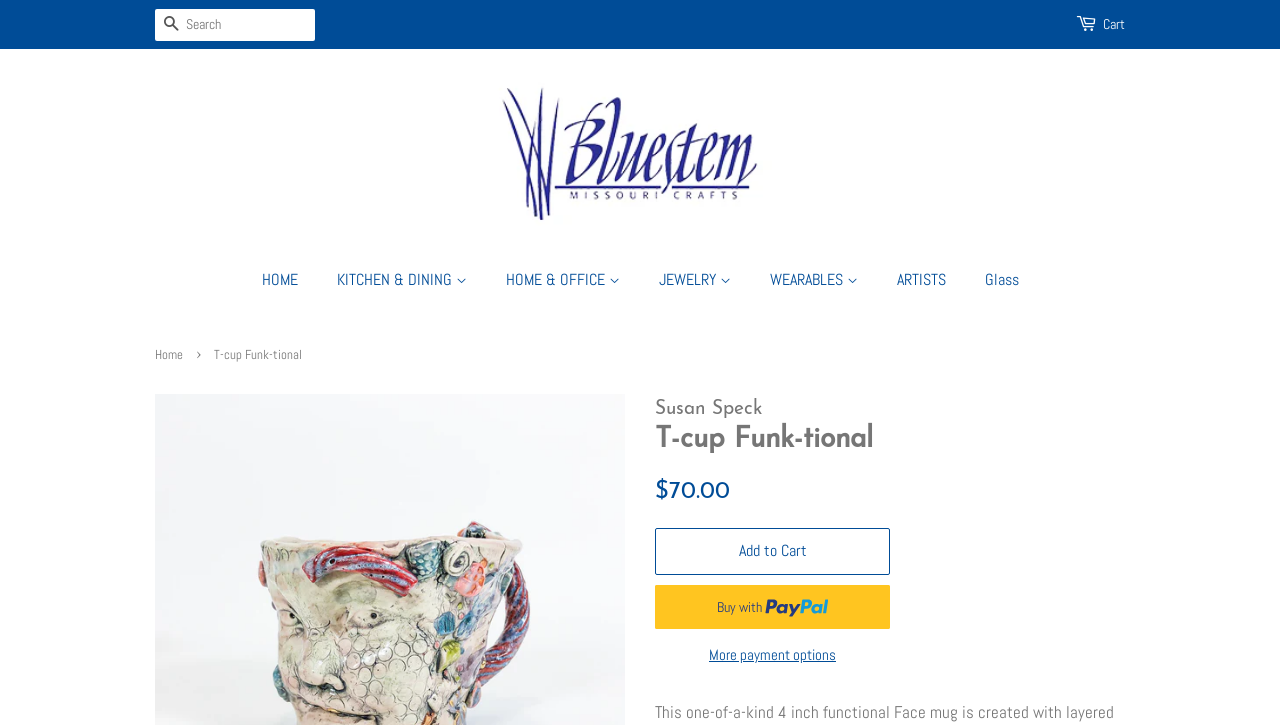What is the name of the product?
Give a detailed and exhaustive answer to the question.

I found the answer by looking at the breadcrumbs navigation section, where it says 'Home > T-cup Funk-tional'. This suggests that 'T-cup Funk-tional' is the name of the product.